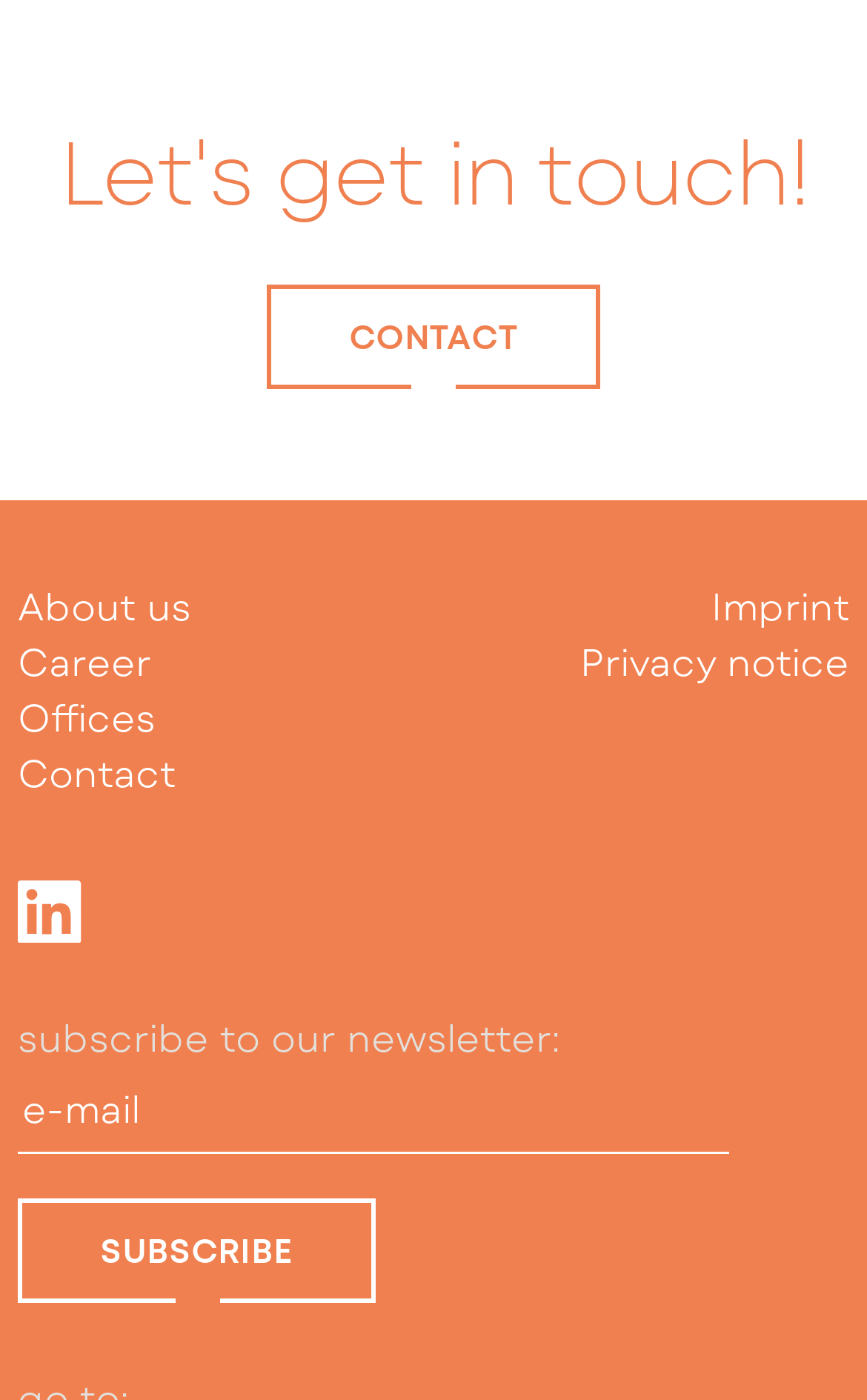Determine the bounding box coordinates for the area that should be clicked to carry out the following instruction: "Subscribe to the newsletter".

[0.021, 0.856, 0.433, 0.93]